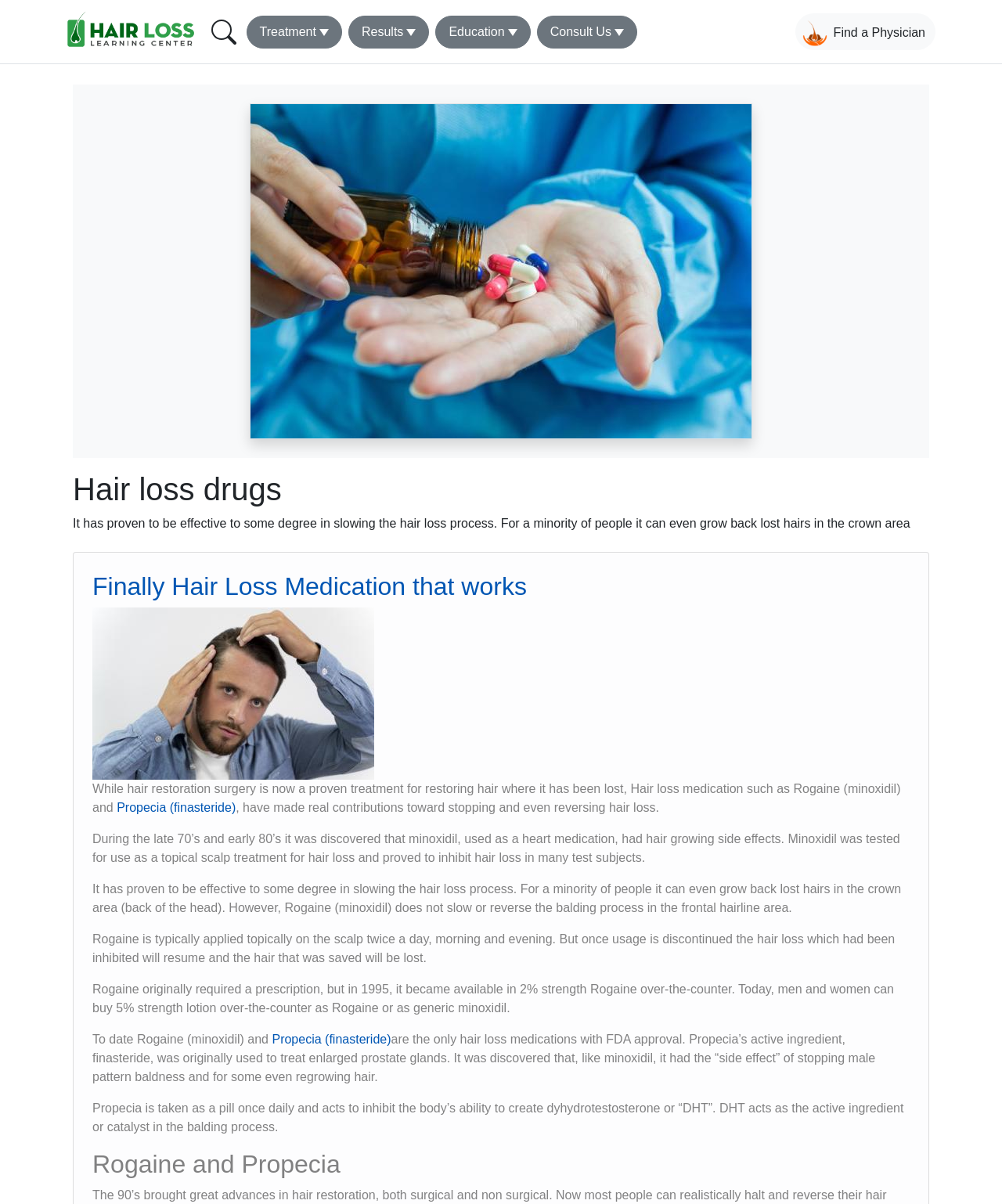What is the purpose of the 'Consult Us' button?
Ensure your answer is thorough and detailed.

The 'Consult Us' button is part of the main navigation menu on the webpage, and its purpose is likely to allow users to consult with experts or professionals in the field of hair loss treatment.